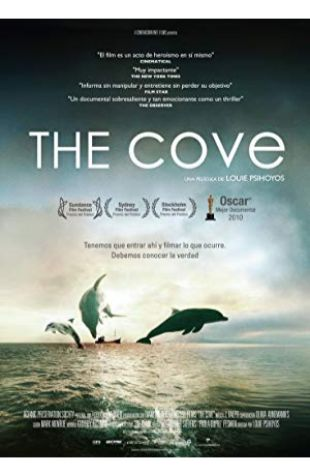What award did the documentary win?
Answer the question with just one word or phrase using the image.

Oscar